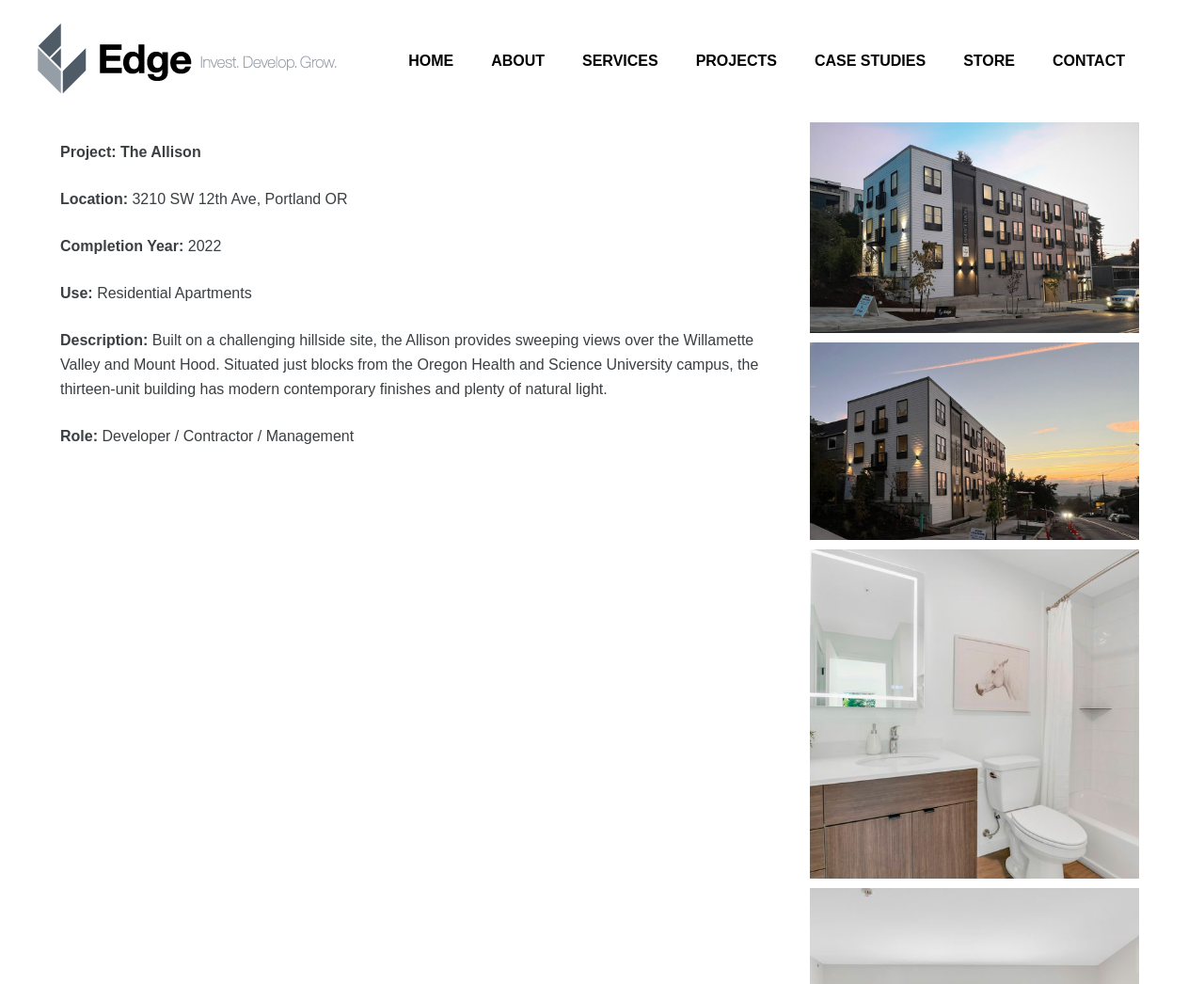What is the use of the building?
Give a one-word or short-phrase answer derived from the screenshot.

Residential Apartments